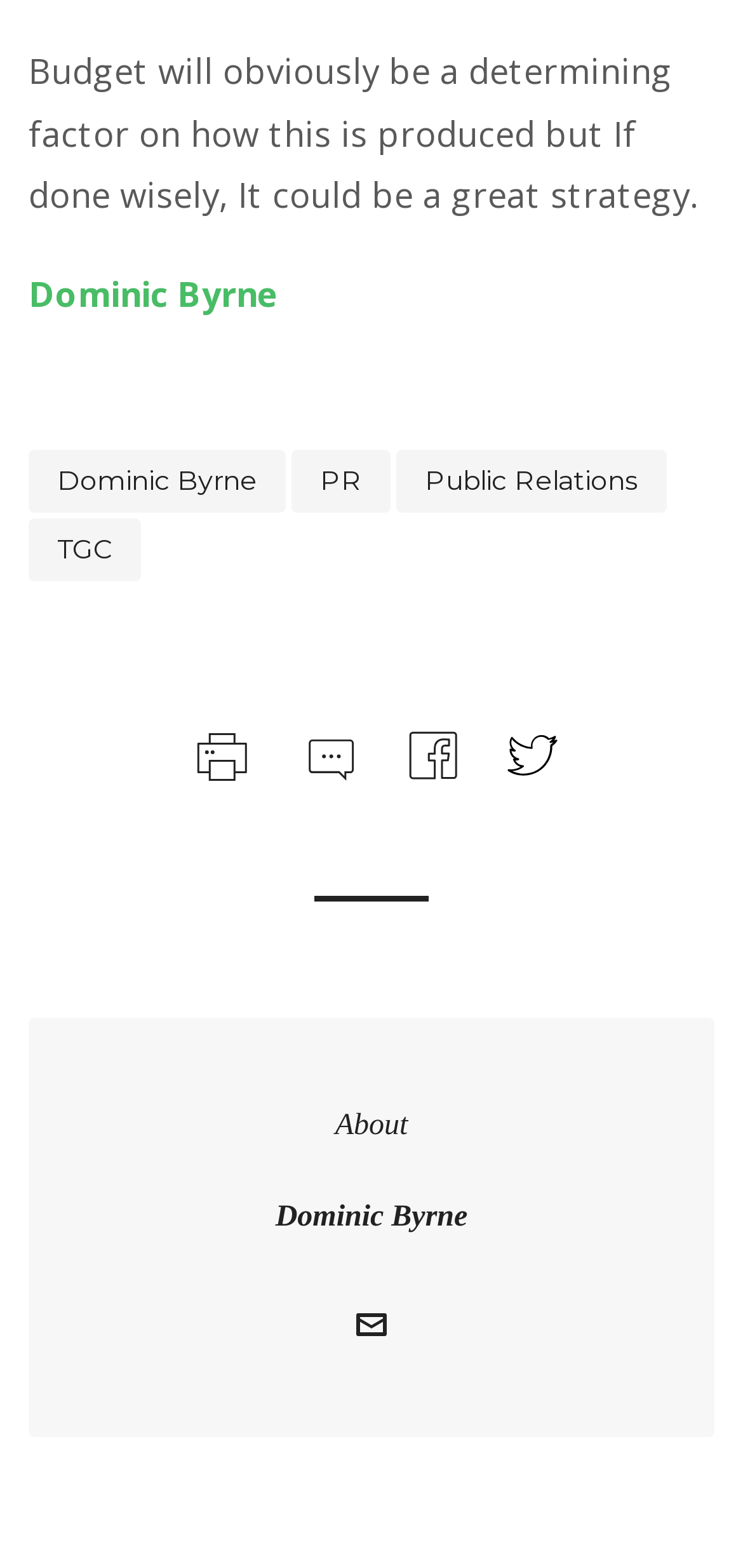Please locate the bounding box coordinates of the element's region that needs to be clicked to follow the instruction: "visit the public relations page". The bounding box coordinates should be provided as four float numbers between 0 and 1, i.e., [left, top, right, bottom].

[0.533, 0.287, 0.897, 0.327]